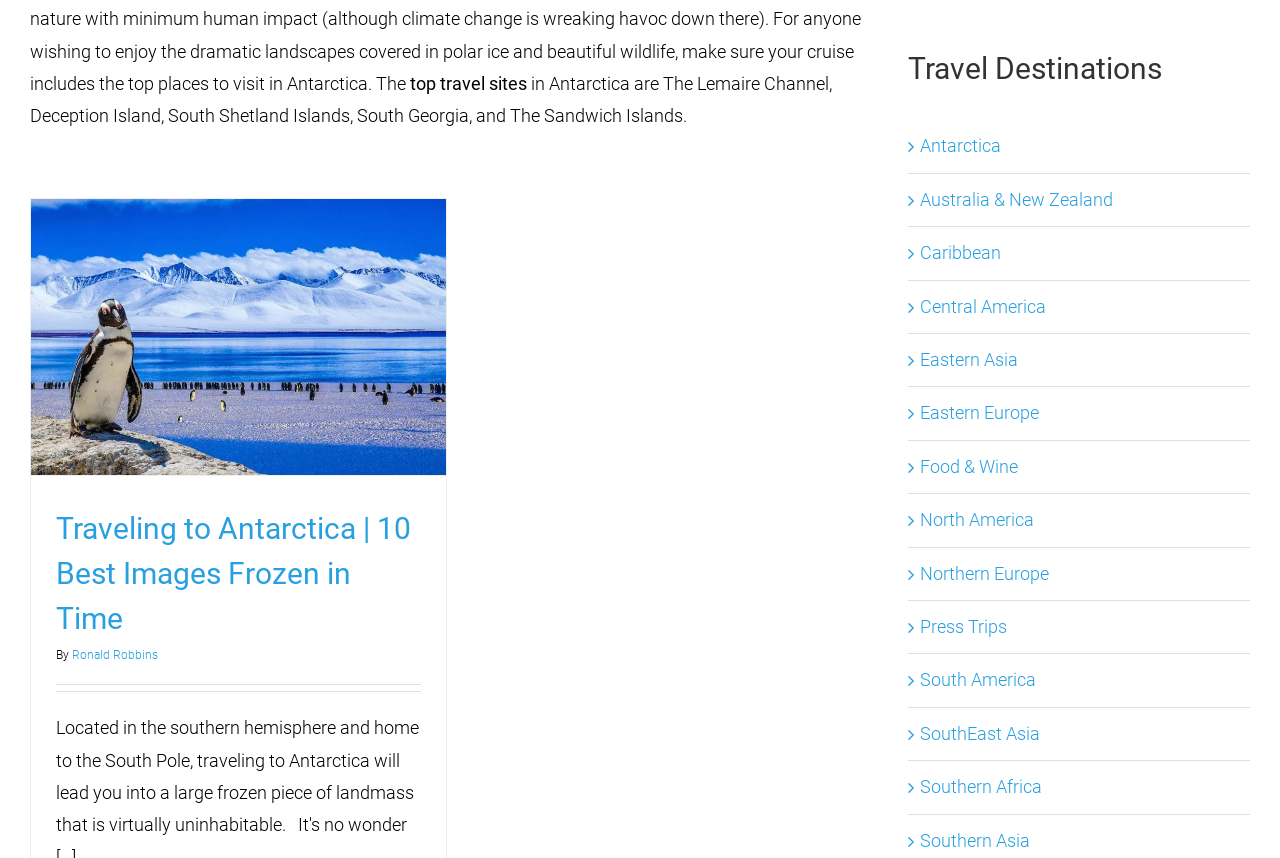Who is the author of the article about Antarctica?
From the details in the image, answer the question comprehensively.

The static text element 'By' is followed by a link element with the text 'Ronald Robbins', indicating that Ronald Robbins is the author of the article about Antarctica.